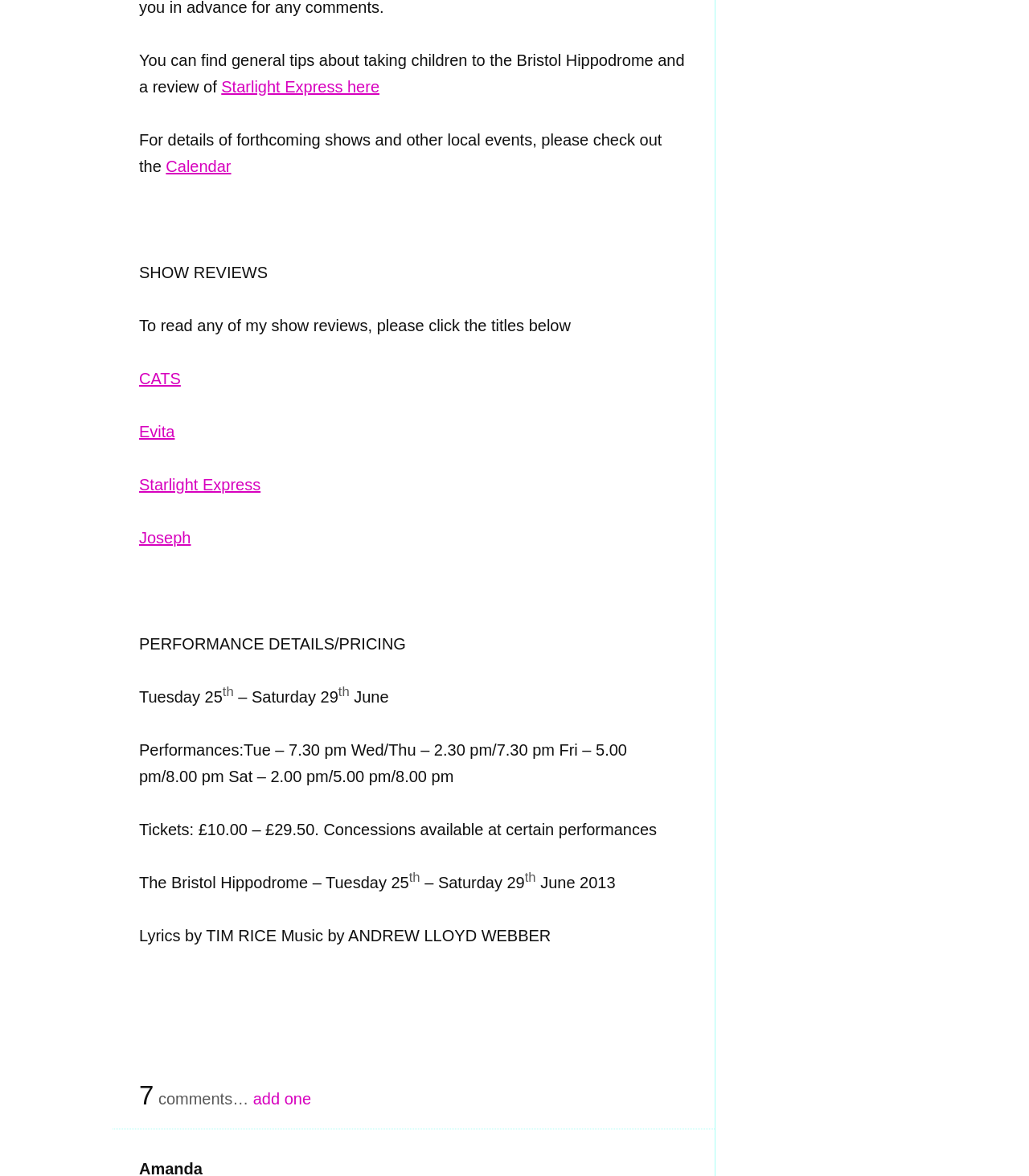What is the price range of the tickets?
By examining the image, provide a one-word or phrase answer.

£10.00 – £29.50